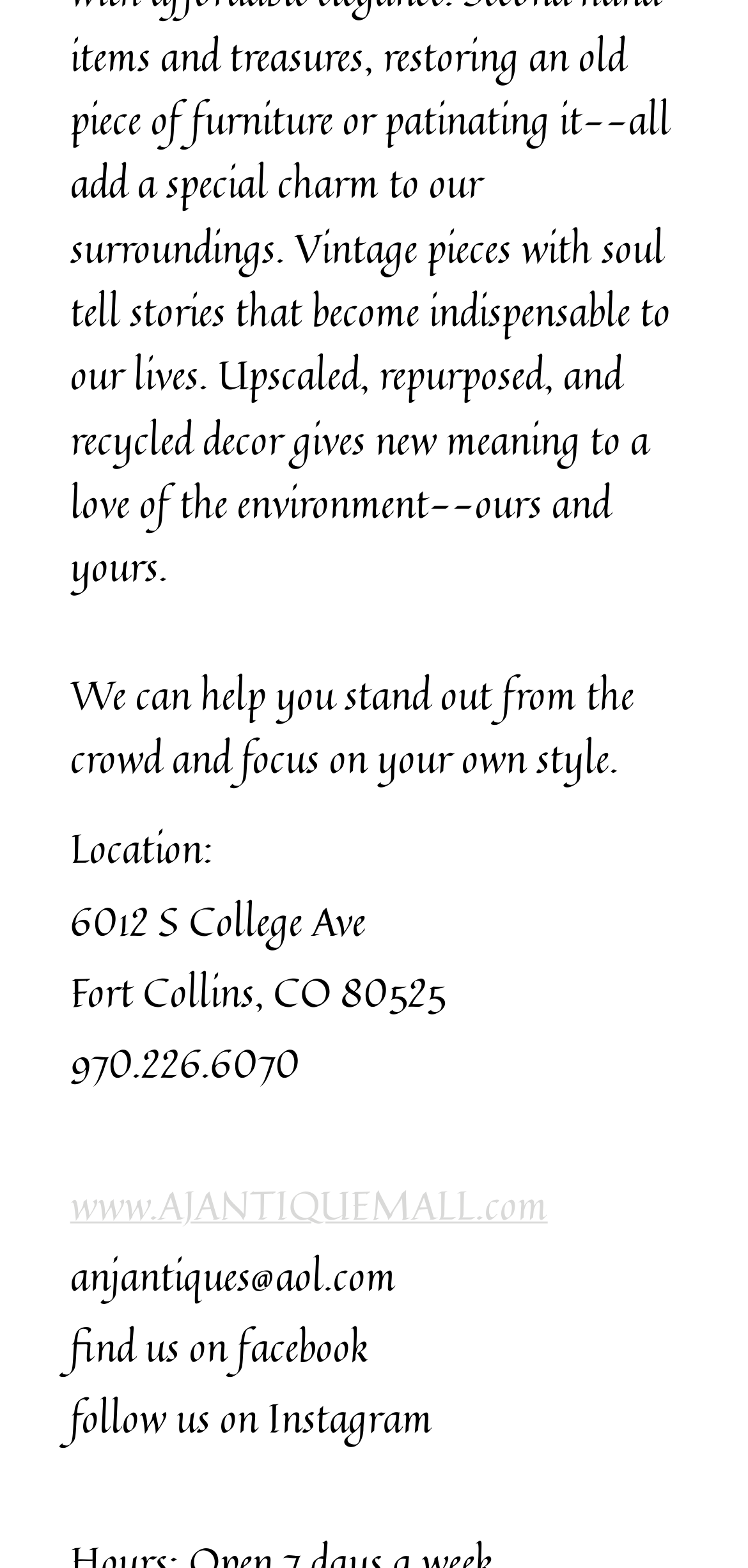Can A & J Antique Mall be found on social media?
Provide a detailed answer to the question, using the image to inform your response.

The webpage mentions 'find us on facebook' and 'follow us on Instagram', indicating that A & J Antique Mall has a presence on these social media platforms.